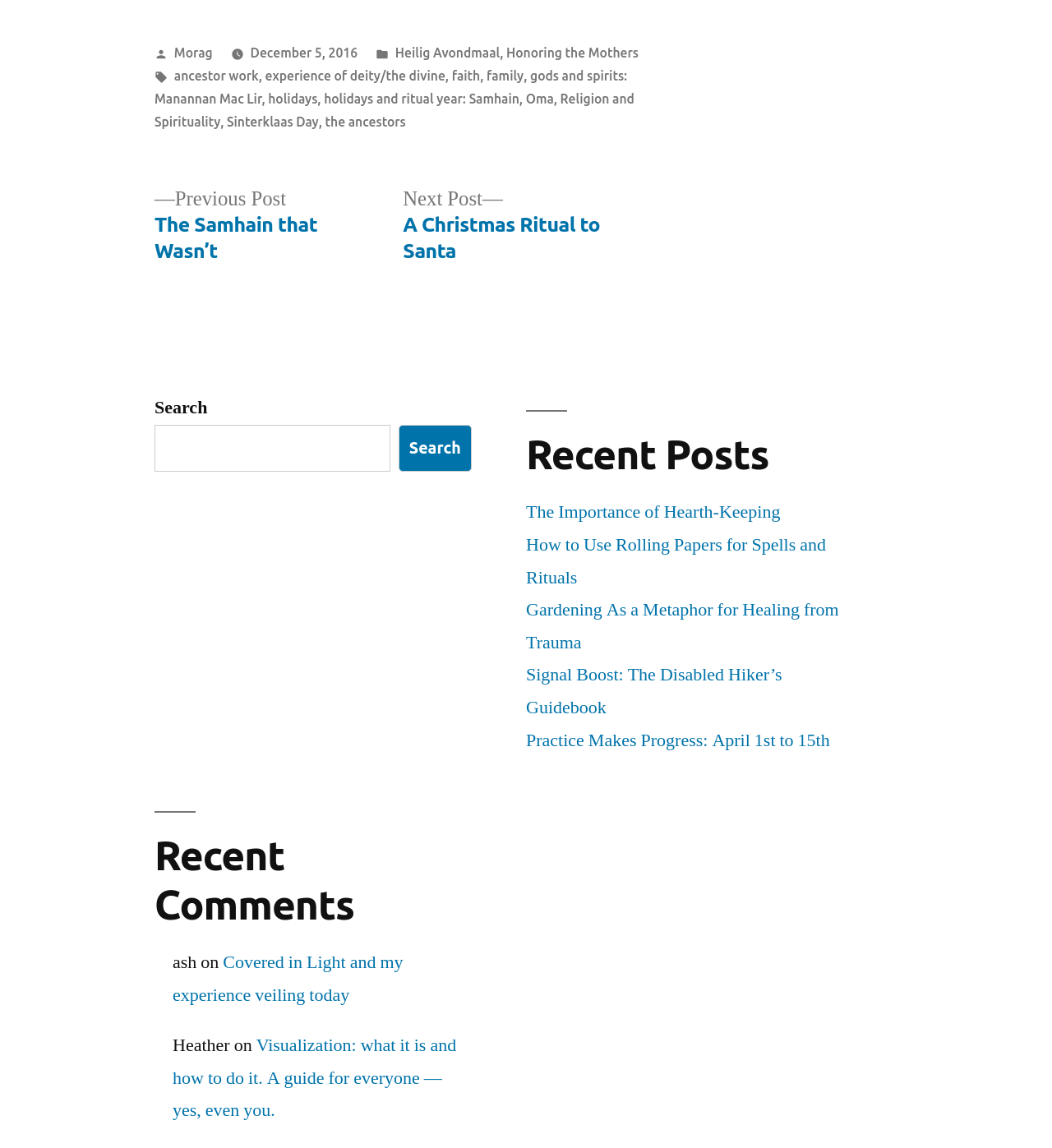What is the category of the post?
Look at the screenshot and respond with a single word or phrase.

Heilig Avondmaal